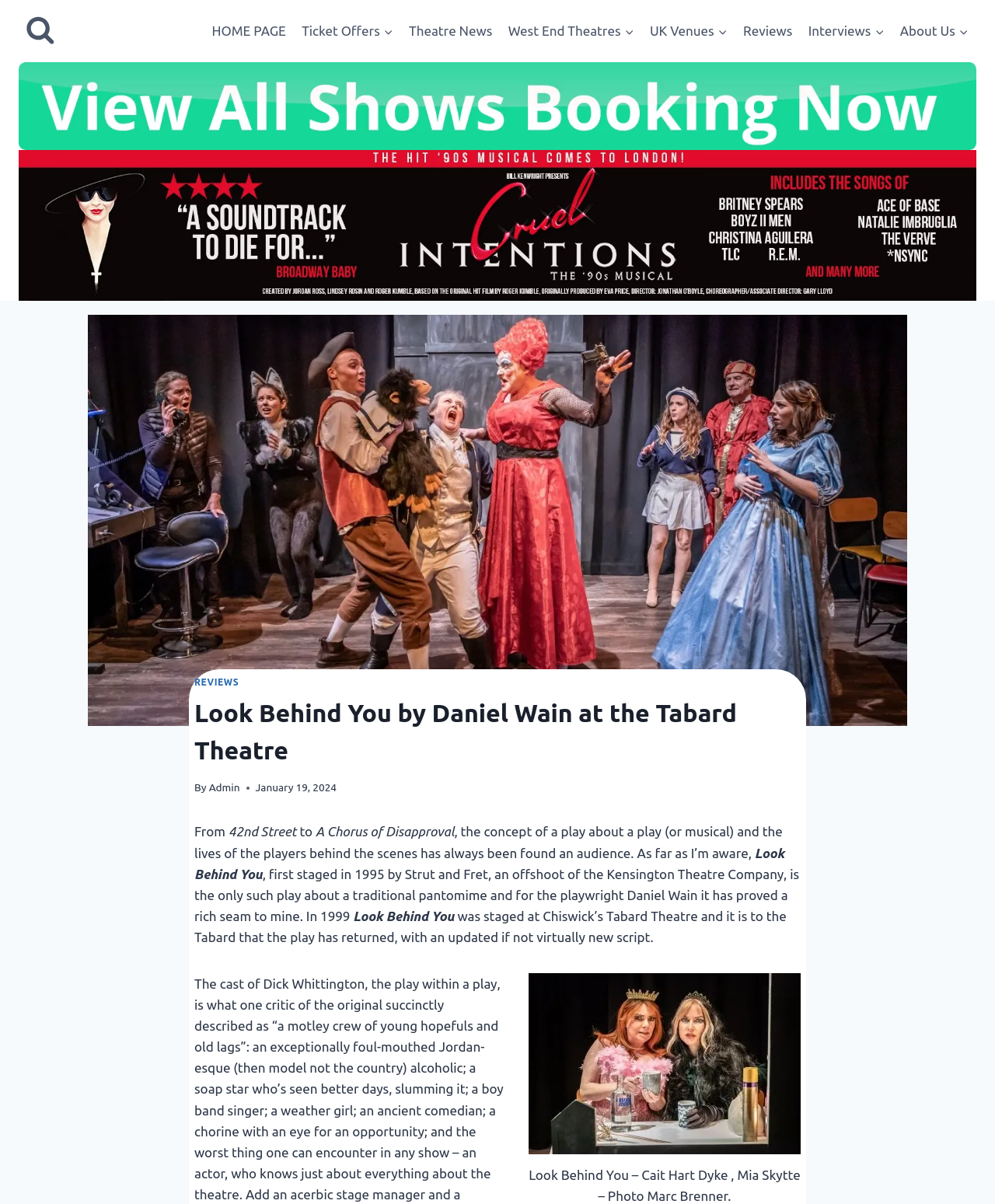Produce an elaborate caption capturing the essence of the webpage.

The webpage is about a play called "Look Behind You" by Daniel Wain, currently being performed at the Tabard Theatre. At the top left corner, there is a button to view a search form. Next to it, there is a primary navigation menu with links to various sections, including "Home Page", "Ticket Offers", "Theatre News", "West End Theatres", "UK Venues", "Reviews", "Interviews", and "About Us". Each of these links has a corresponding button to expand or collapse its child menu.

Below the navigation menu, there are two prominent links with accompanying images: "Last Minute Theatre Tickets" and "Cruel Intentions Tickets". These links take up a significant portion of the top section of the page.

The main content of the page is focused on the play "Look Behind You". There is a large image of the play's company, with a header section above it that includes a link to "REVIEWS" and the title of the play. Below the image, there is a brief description of the play, including the playwright's name, the theatre it is being performed at, and the dates of the performance.

The text describes the play as being about a traditional pantomime and how it has been updated for its current run at the Tabard Theatre. There are also quotes from the play and information about its history, including its first staging in 1995. Another image of the play is displayed further down the page, featuring two actresses, Cait Hart Dyke and Mia Skytte.

Overall, the webpage is dedicated to promoting the play "Look Behind You" and providing information about its performance at the Tabard Theatre.